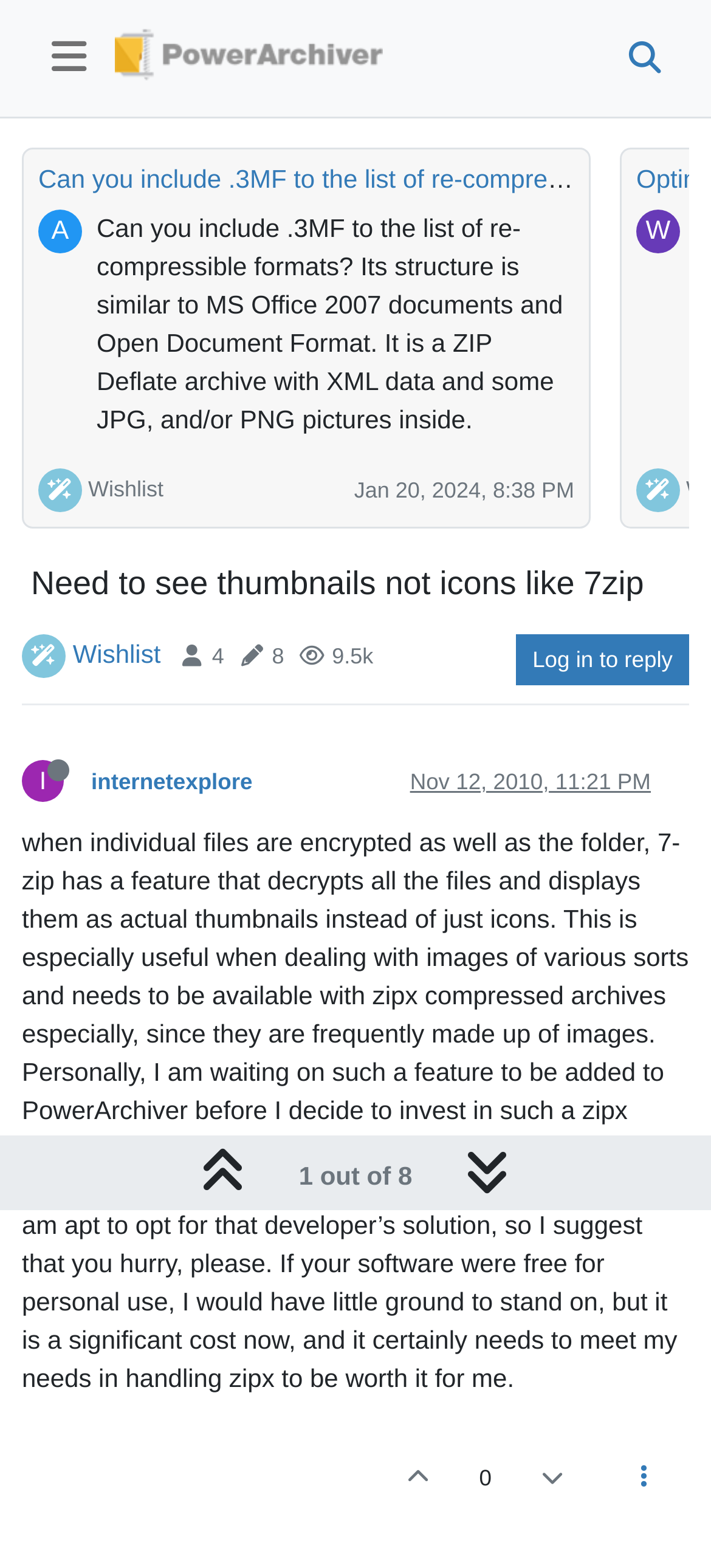Pinpoint the bounding box coordinates of the area that must be clicked to complete this instruction: "Log in to reply".

[0.726, 0.404, 0.969, 0.437]